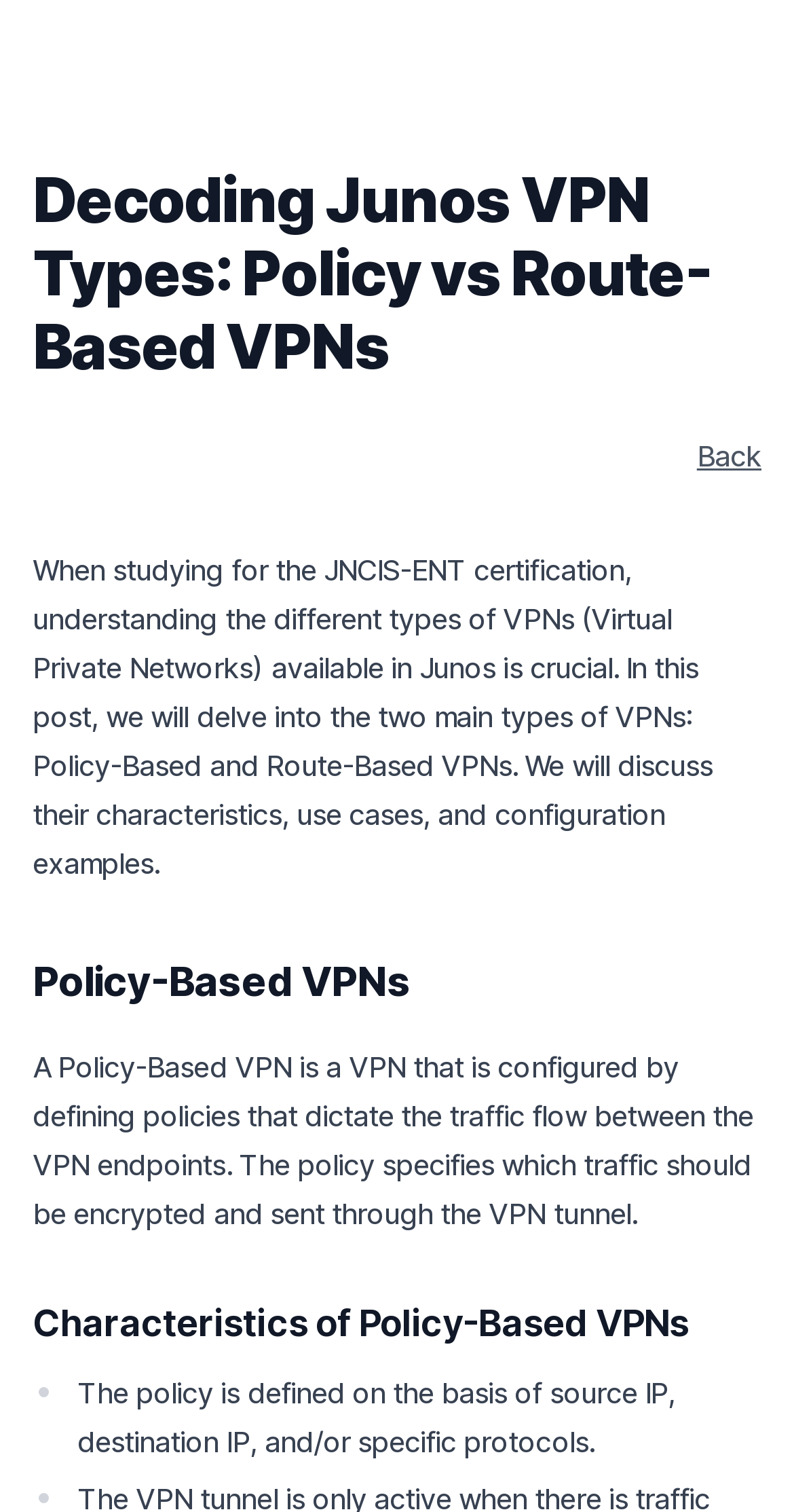What is the purpose of a Policy-Based VPN?
Answer the question with a single word or phrase by looking at the picture.

Define traffic flow